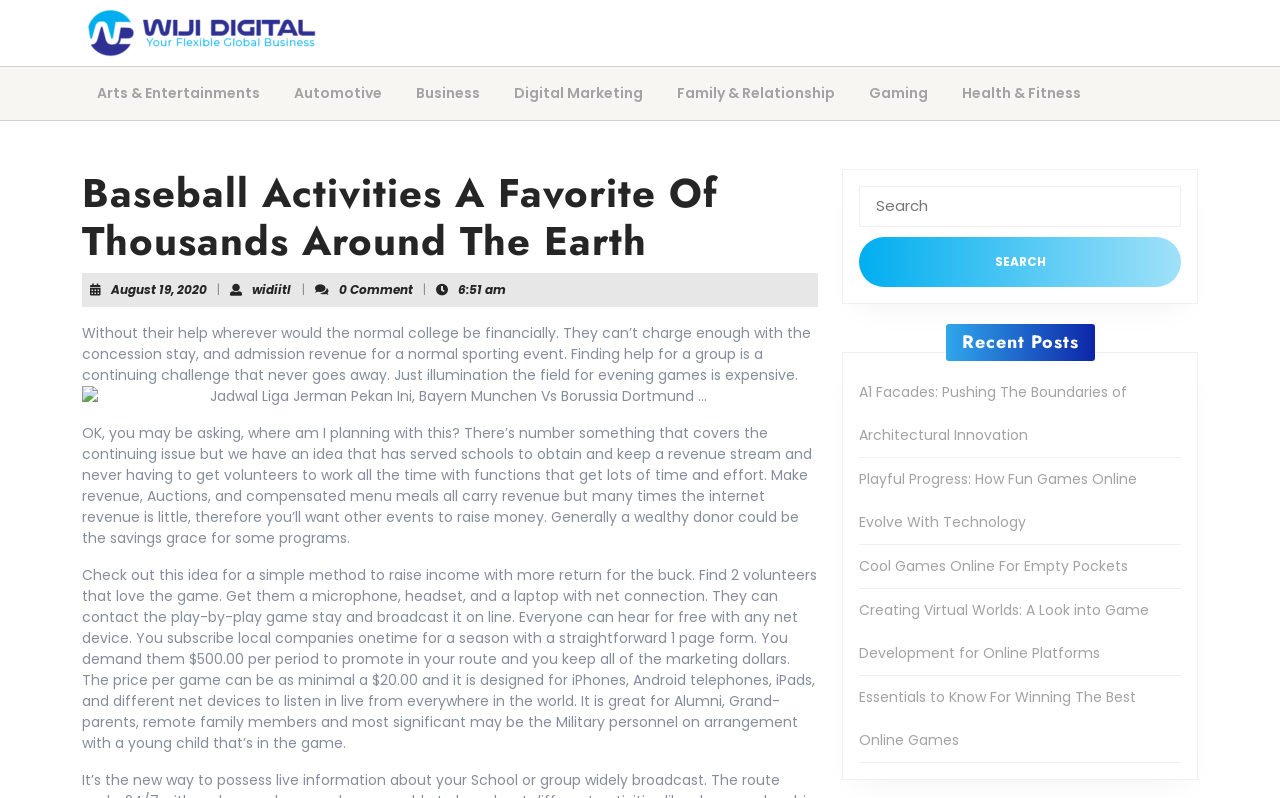What is the category of the first link in the top menu?
Please answer using one word or phrase, based on the screenshot.

Arts & Entertainments